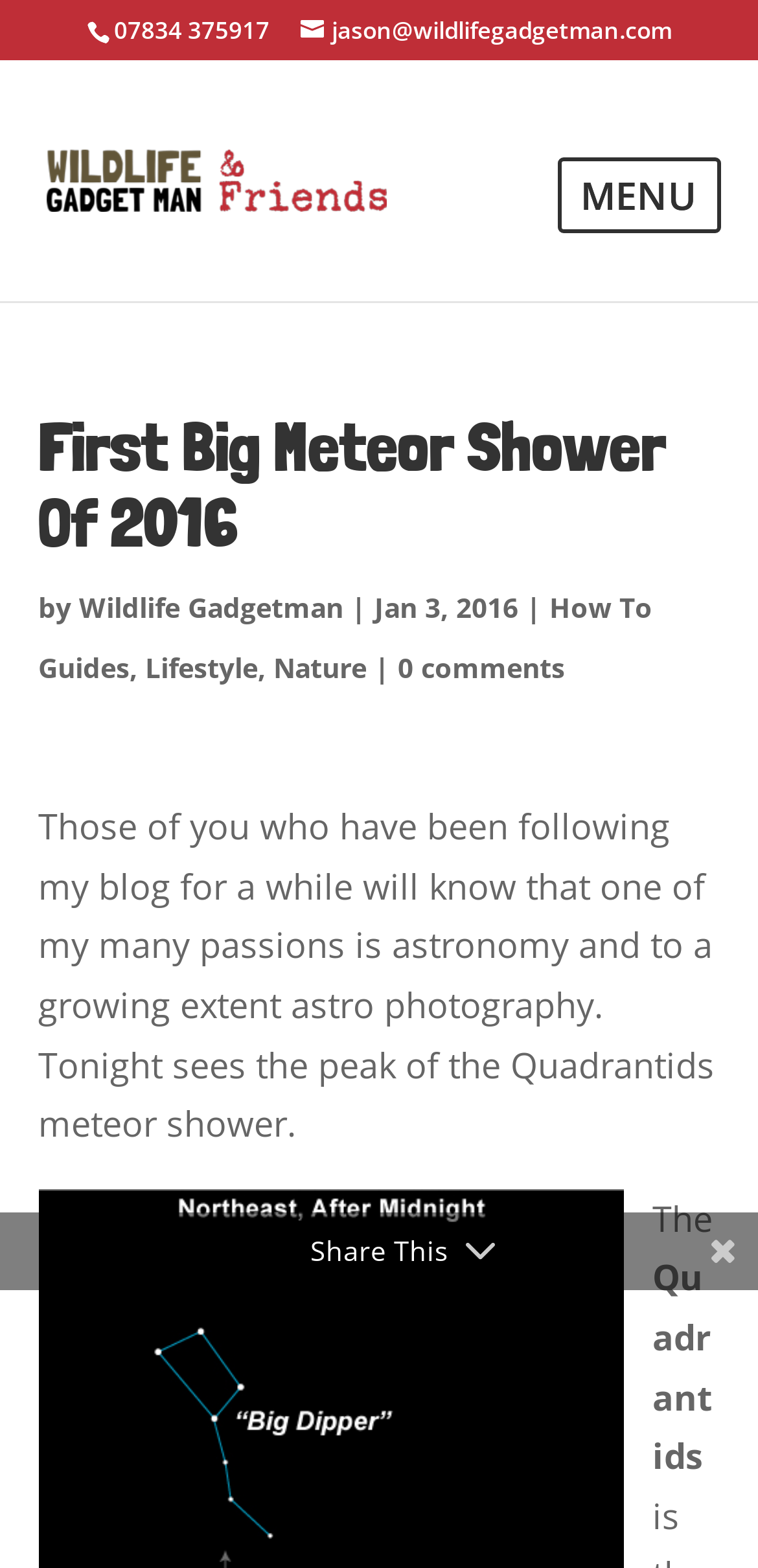What is the topic of the article?
Provide a detailed and well-explained answer to the question.

The topic of the article can be found by reading the text of the article, which mentions the 'Quadrantids meteor shower'.